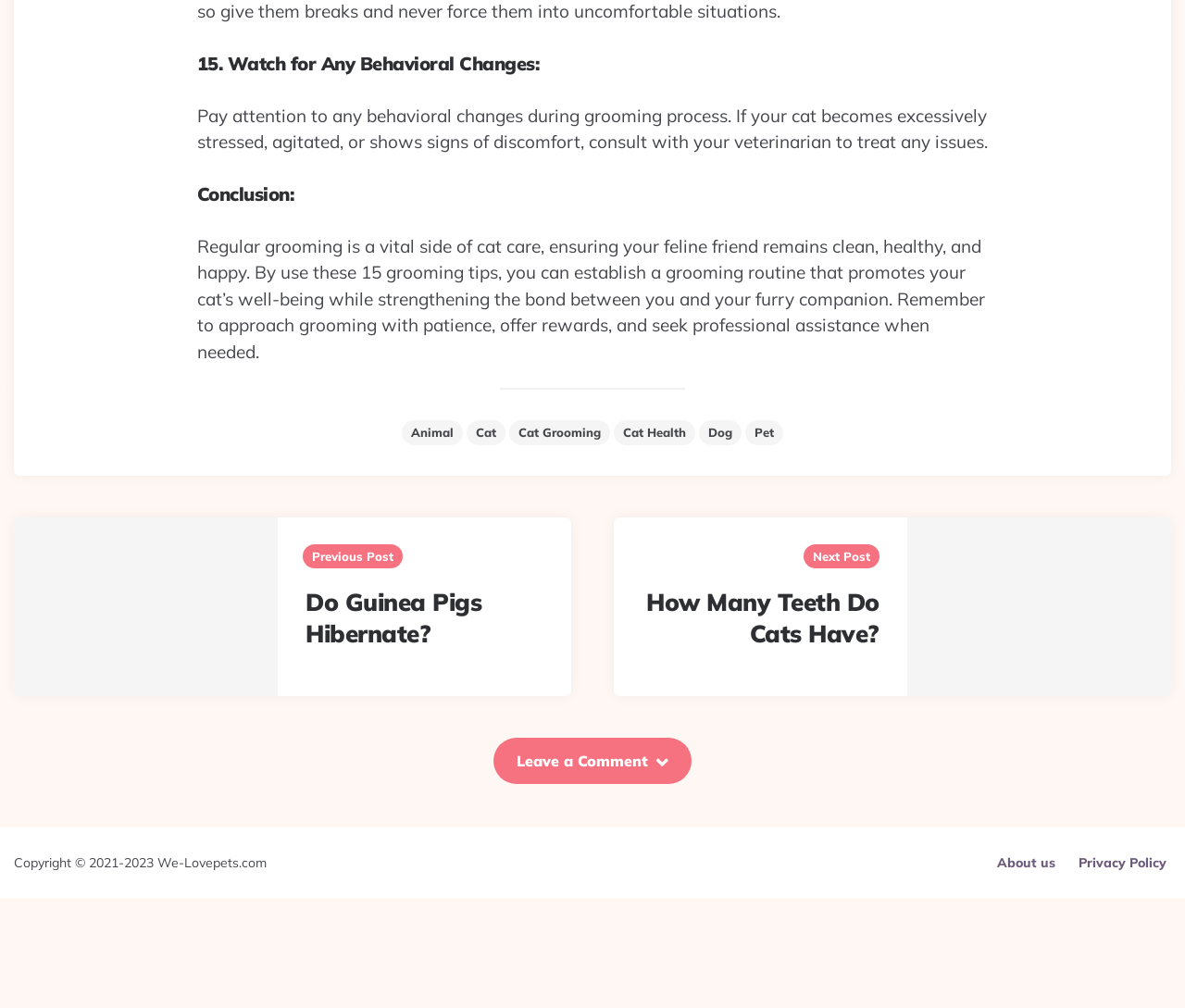Find the bounding box coordinates for the area you need to click to carry out the instruction: "Leave a comment". The coordinates should be four float numbers between 0 and 1, indicated as [left, top, right, bottom].

[0.012, 0.732, 0.988, 0.768]